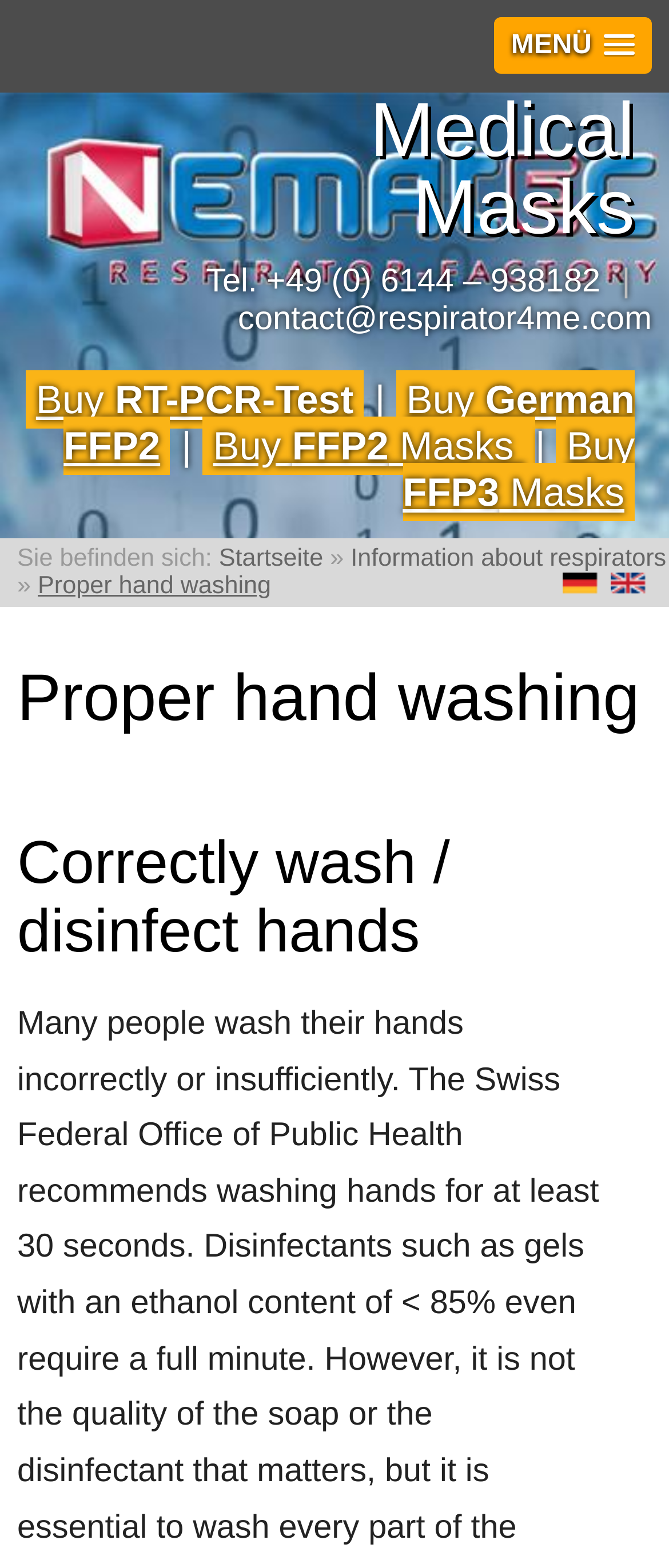How many links are there in the menu?
Please provide a detailed and thorough answer to the question.

I counted the number of links under the 'MENÜ' button, which are 'Startseite', 'Information about respirators', 'Proper hand washing', 'Flagge Deutsch', 'Flagge Englisch', 'Buy RT-PCR-Test', and 'Buy German FFP2'.